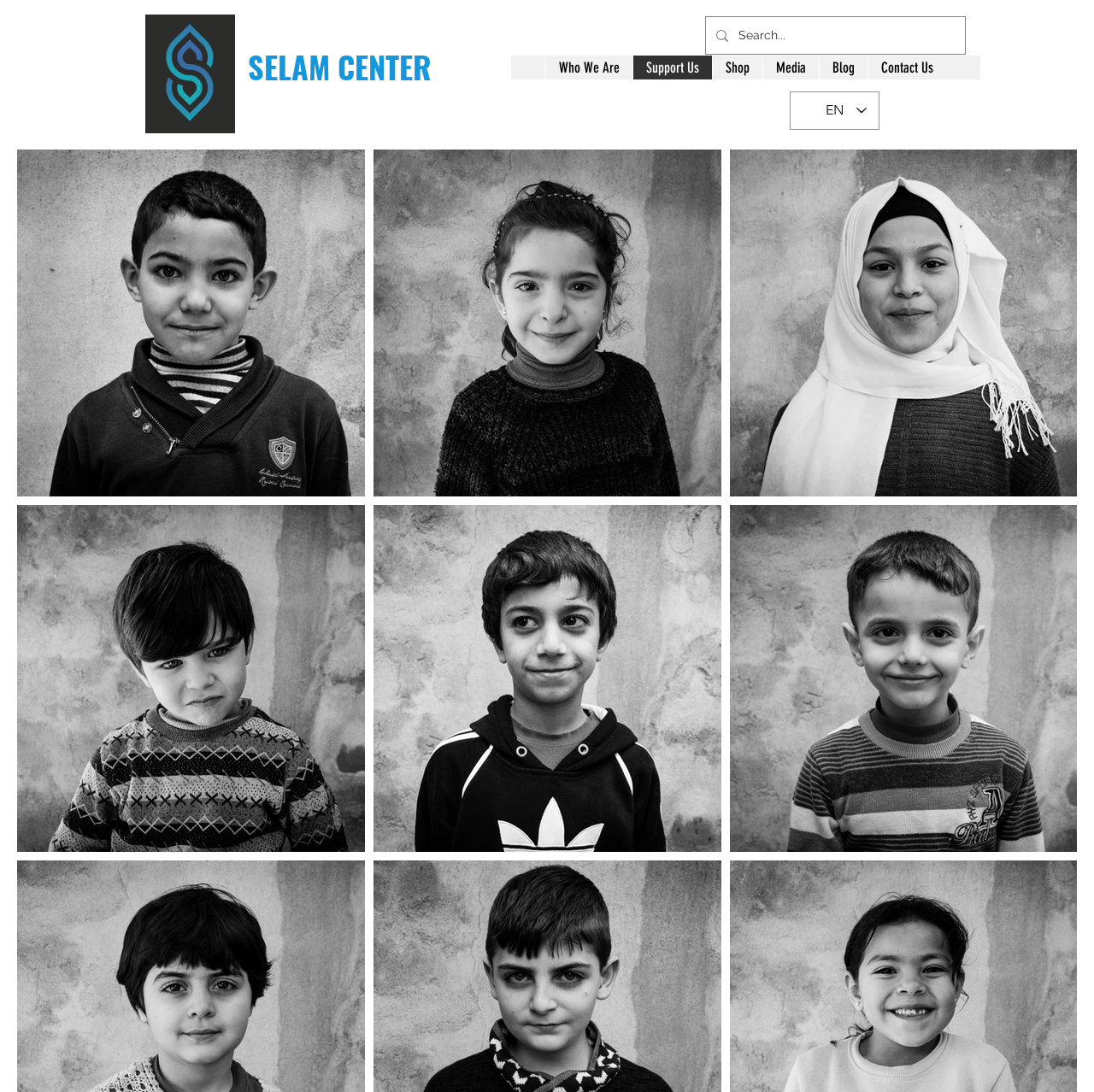Answer the question with a brief word or phrase:
What is the logo image filename?

selam-ngo.png